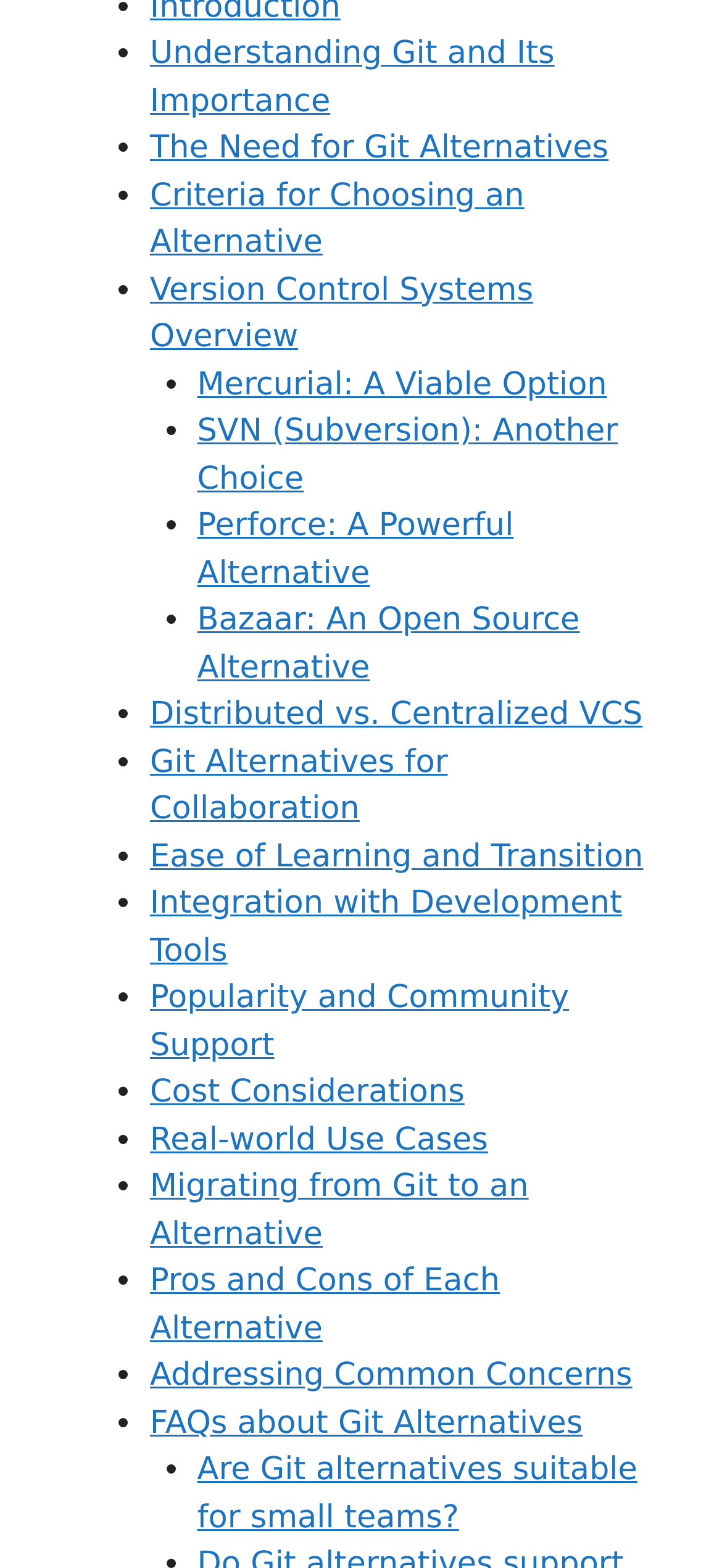Please reply with a single word or brief phrase to the question: 
How many links are there on this webpage?

20